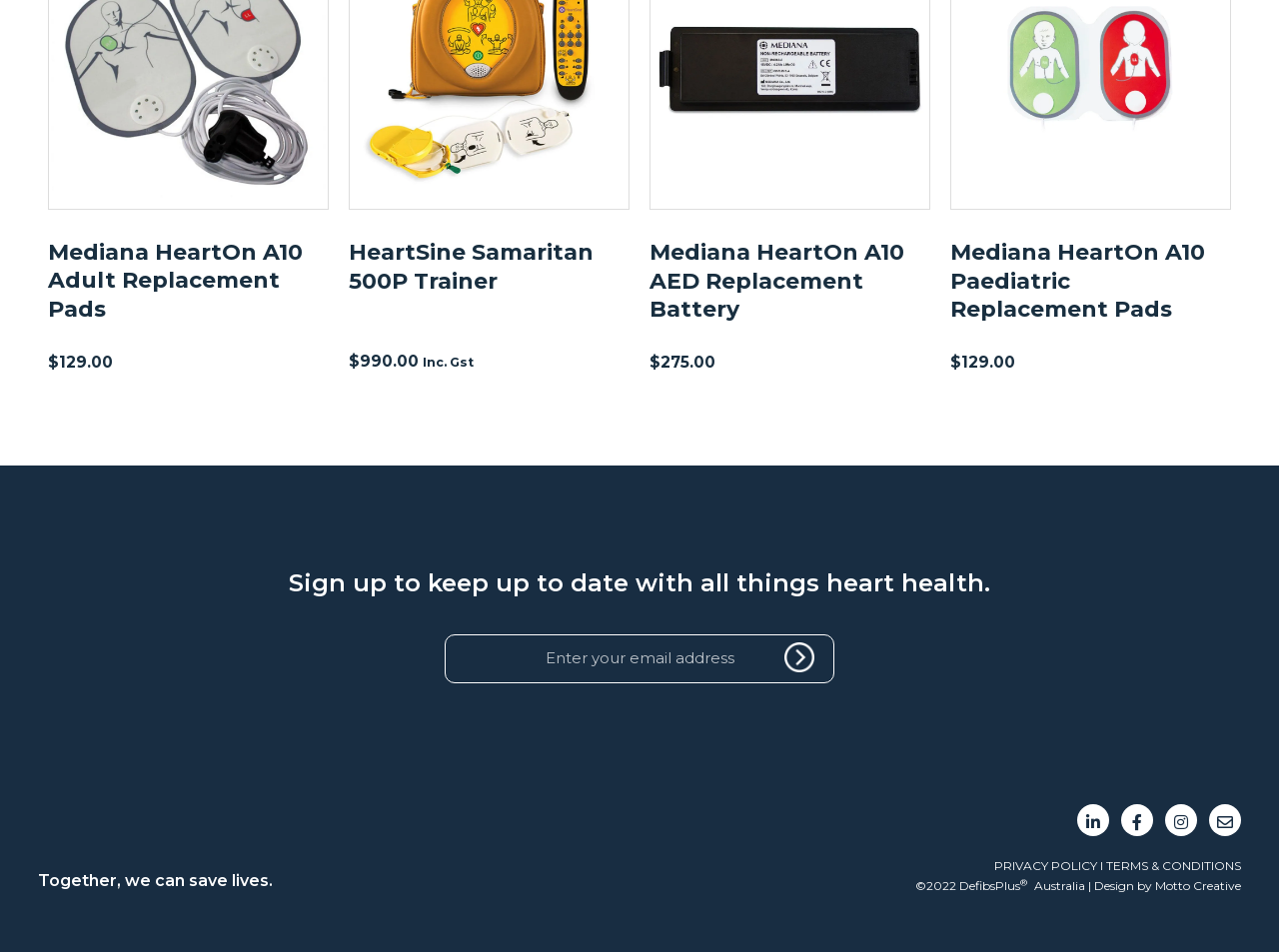What is the name of the design company?
Refer to the image and answer the question using a single word or phrase.

Motto Creative